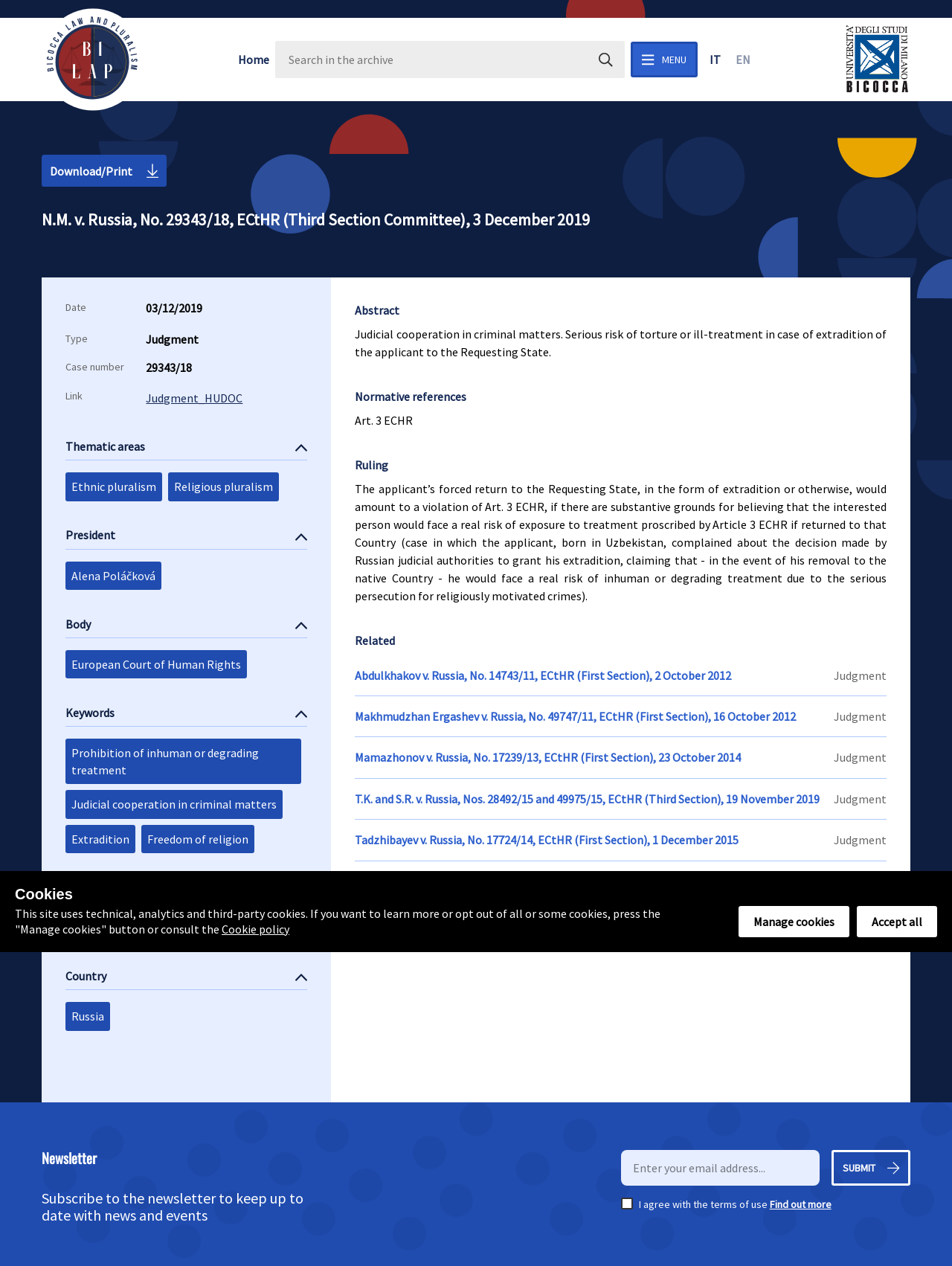Elaborate on the webpage's design and content in a detailed caption.

This webpage appears to be a judicial document or a court case summary. At the top, there is a logo of "Law and Pluralism" on the left and a navigation menu on the right, which includes links to "Home", "Search in the archive", and a language selection menu with options for "IT" and "EN". 

Below the navigation menu, there is a header section with a button labeled "MENU" and a logo of "Università Bicocca" on the right. 

The main content of the webpage is an article with a heading "N.M. v. Russia, No. 29343/18, ECtHR (Third Section Committee), 3 December 2019". The article is divided into several sections, including "Date", "Type", "Case number", "Link", "Thematic areas", "President", "Body", "Keywords", "Areas", and "Country". Each section contains relevant information about the case, such as the date, type, and case number, as well as links to related thematic areas, the president, body, keywords, areas, and country.

There is also a section titled "Abstract" which provides a brief summary of the case, and another section titled "Normative references" which mentions "Art. 3 ECHR". The "Ruling" section contains a lengthy text describing the court's decision.

Additionally, there are sections titled "Related" which lists several related court cases, and "Cookies" which provides information about the website's cookie policy and allows users to manage their cookie preferences.

At the bottom of the webpage, there is a section titled "Newsletter" where users can subscribe to the newsletter by entering their email address.